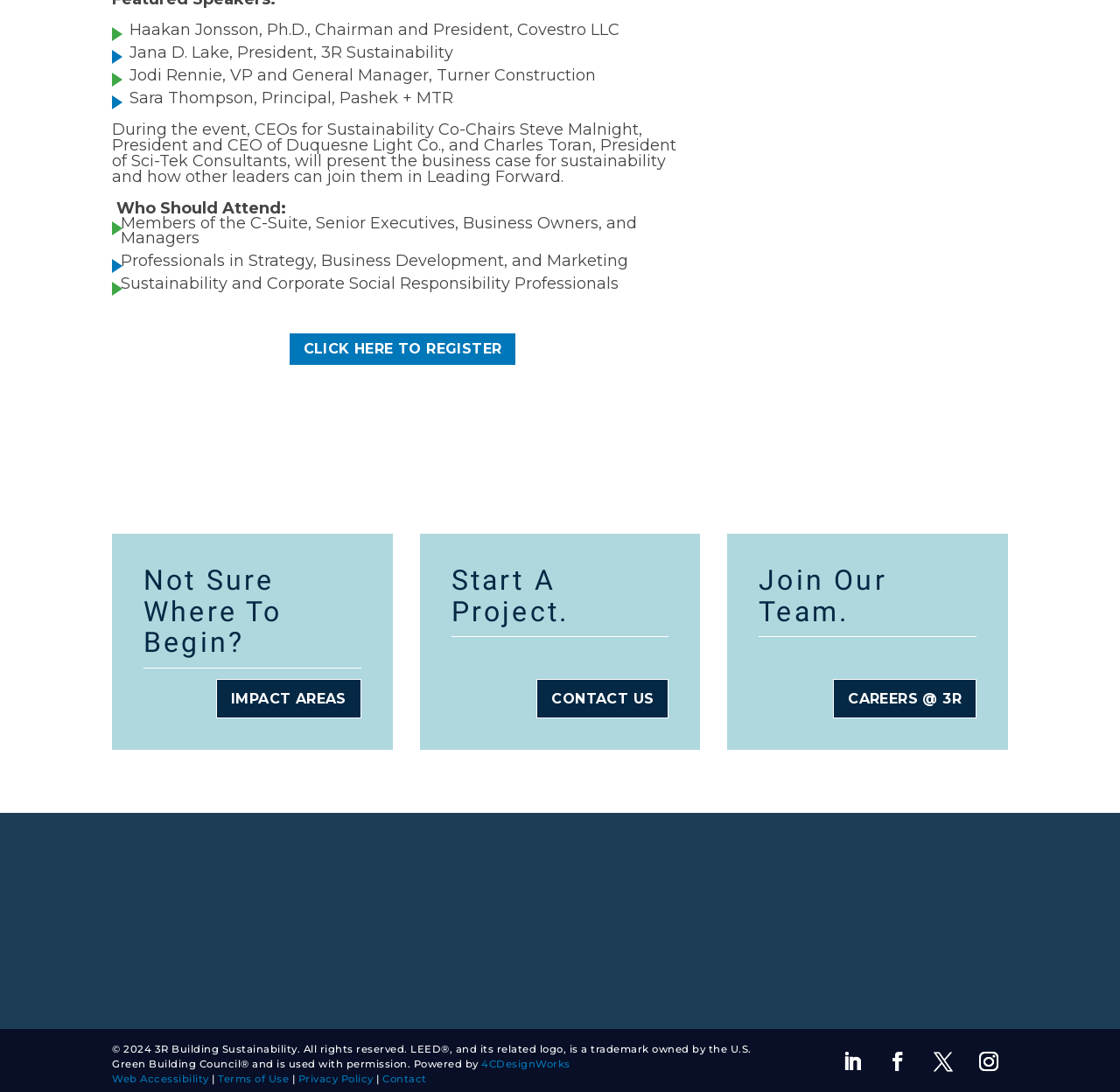Using the provided element description, identify the bounding box coordinates as (top-left x, top-left y, bottom-right x, bottom-right y). Ensure all values are between 0 and 1. Description: Terms of Use

[0.195, 0.983, 0.258, 0.994]